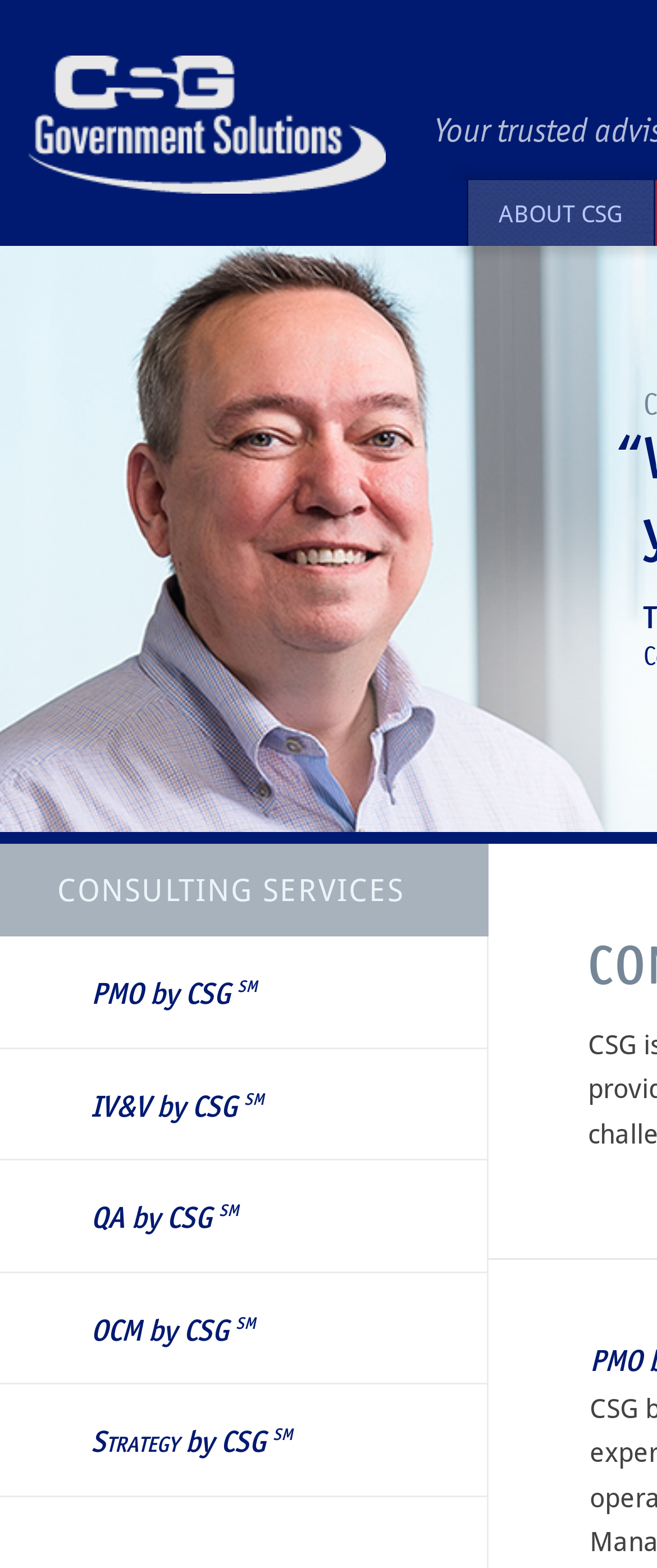Use one word or a short phrase to answer the question provided: 
What services does CSG offer?

Consulting services